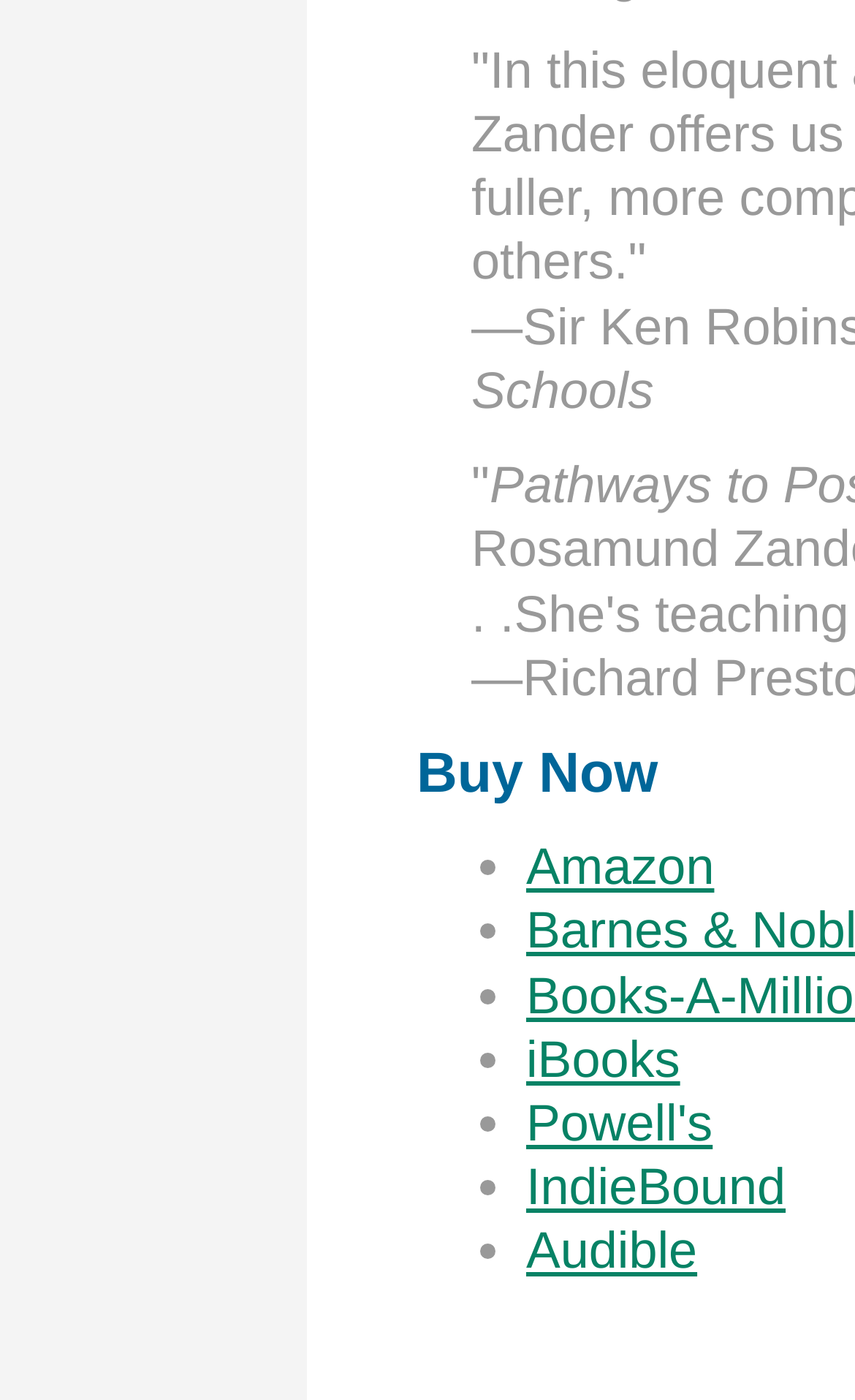Please provide a comprehensive response to the question below by analyzing the image: 
What is the text above the list of online stores?

The text above the list of online stores is an empty string, represented by the StaticText element with bounding box coordinates [0.551, 0.326, 0.573, 0.367]